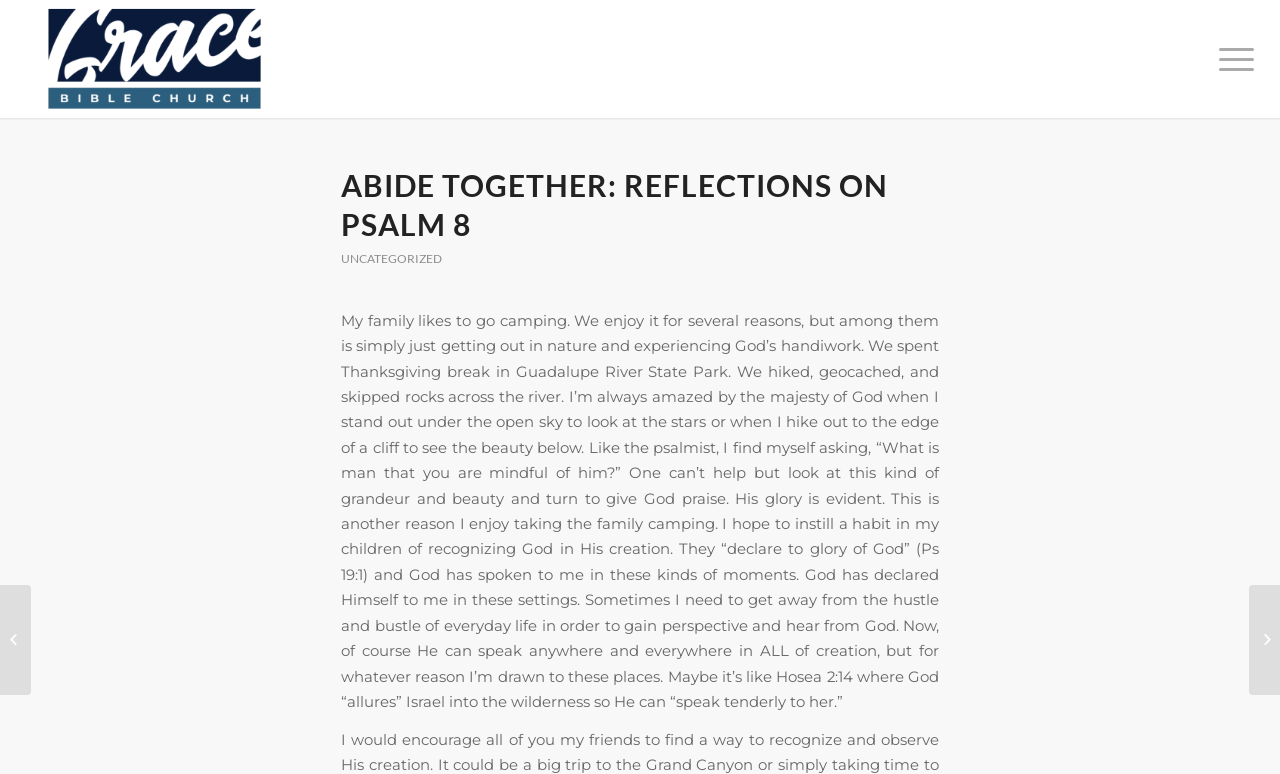Determine the primary headline of the webpage.

ABIDE TOGETHER: REFLECTIONS ON PSALM 8